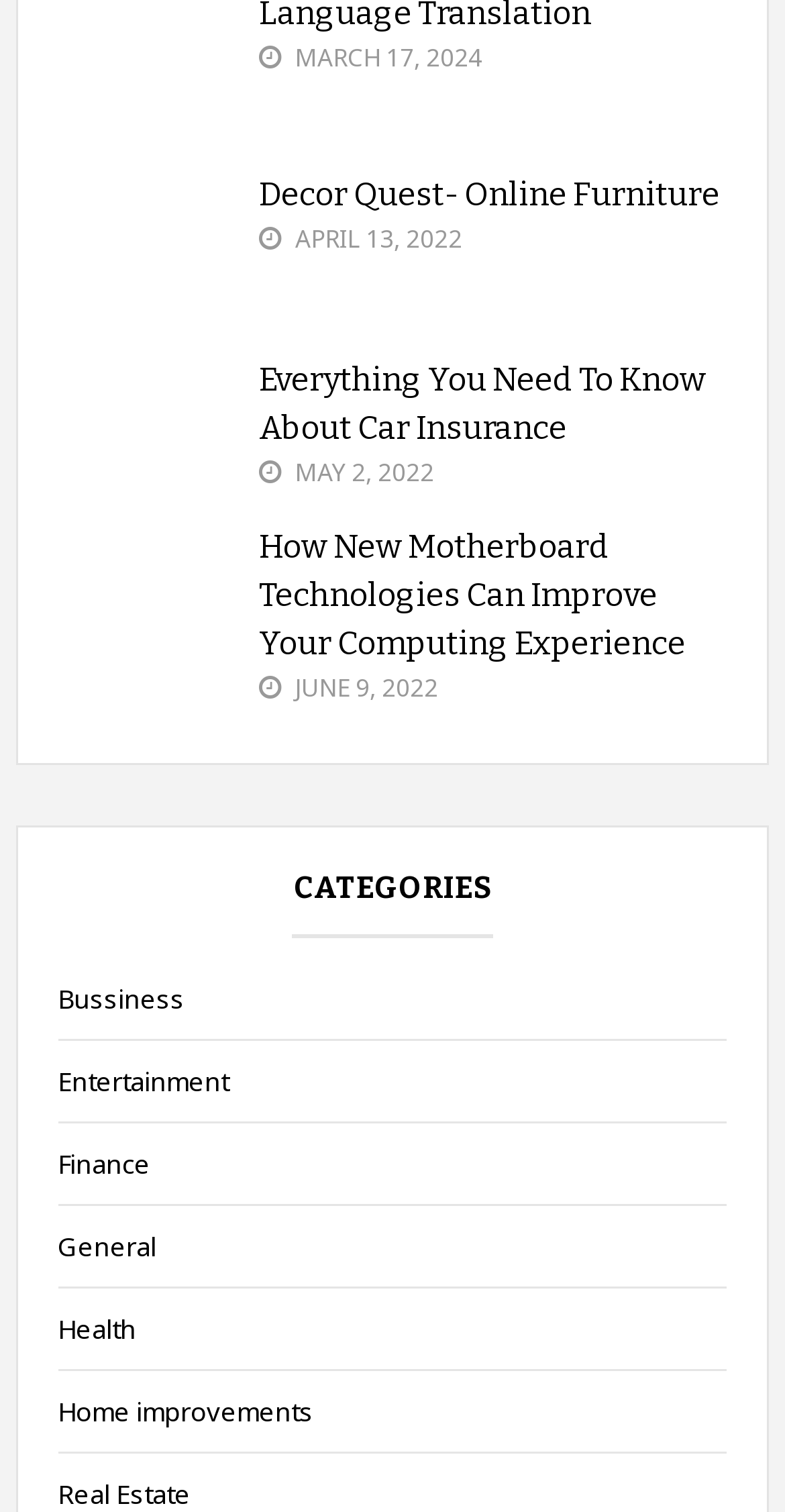Determine the bounding box of the UI element mentioned here: "alt="Hardware"". The coordinates must be in the format [left, top, right, bottom] with values ranging from 0 to 1.

[0.074, 0.351, 0.305, 0.478]